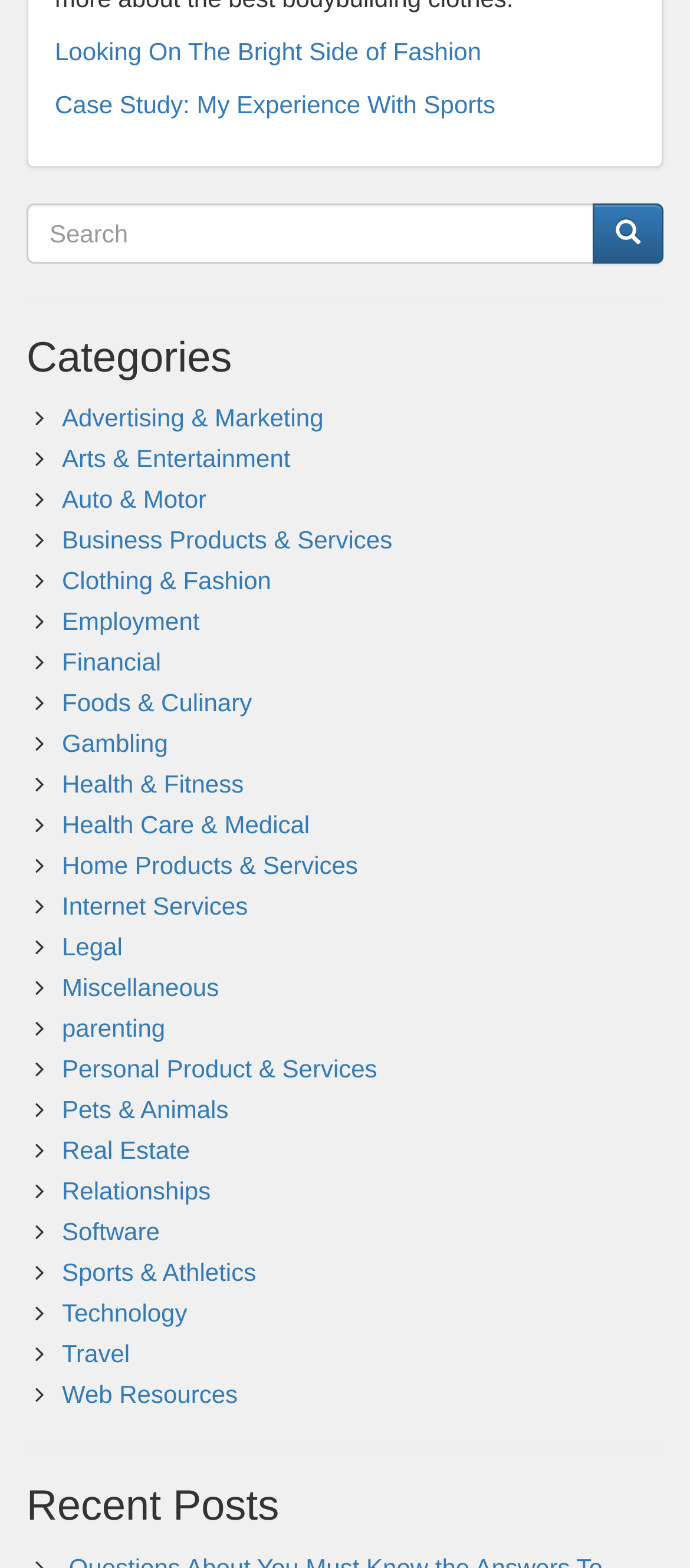What is the purpose of the textbox?
Based on the image, respond with a single word or phrase.

Search